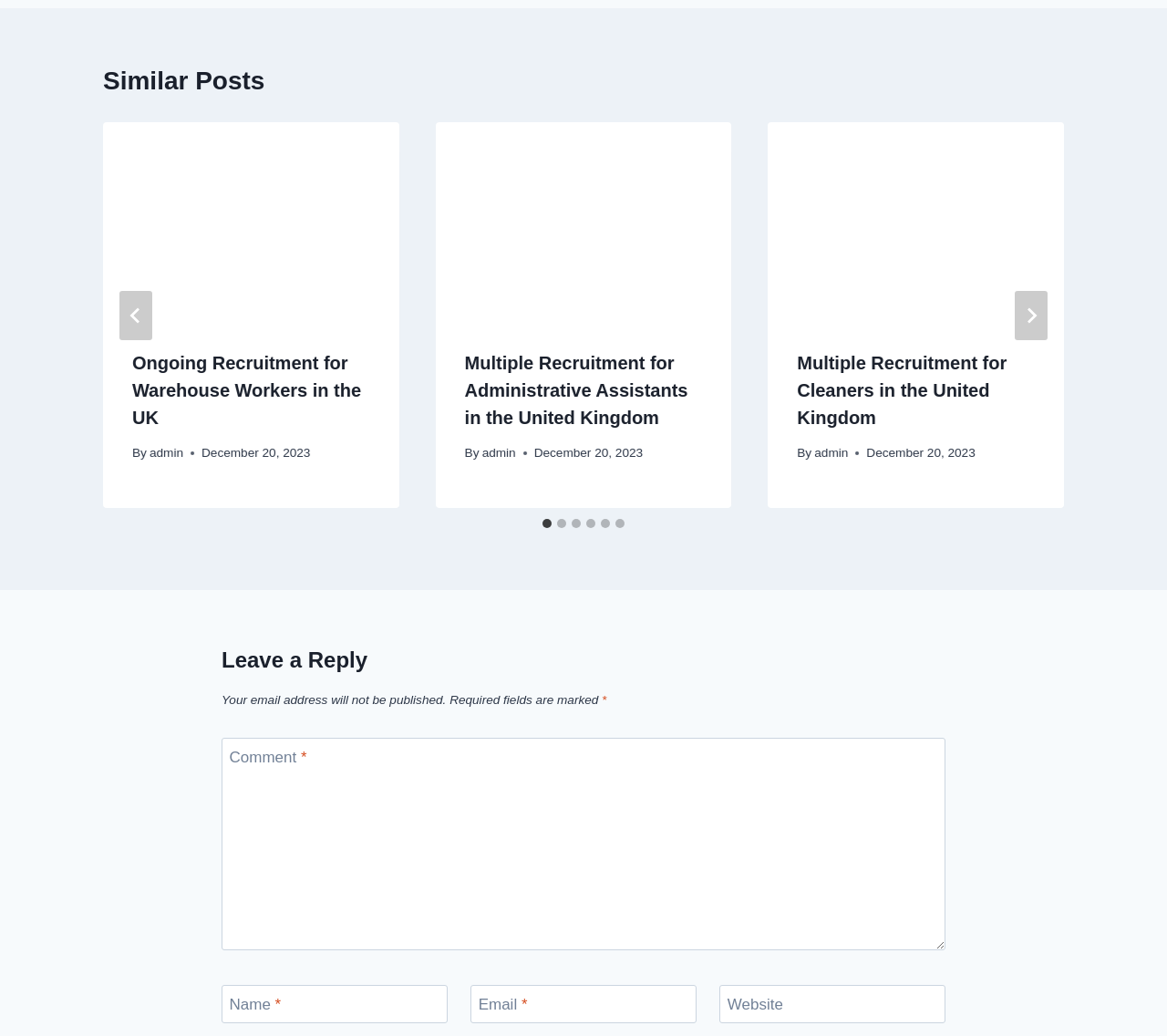How many posts are displayed on the current slide?
From the screenshot, provide a brief answer in one word or phrase.

1